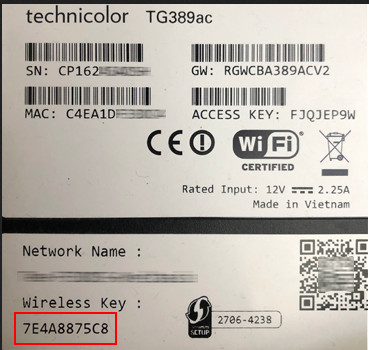Refer to the image and provide an in-depth answer to the question: 
What is the voltage rating of the router?

The label on the router provides information about its power requirements, which includes a voltage rating of 12V and a current rating of 2.25A. This is important for ensuring the safe and proper operation of the device.